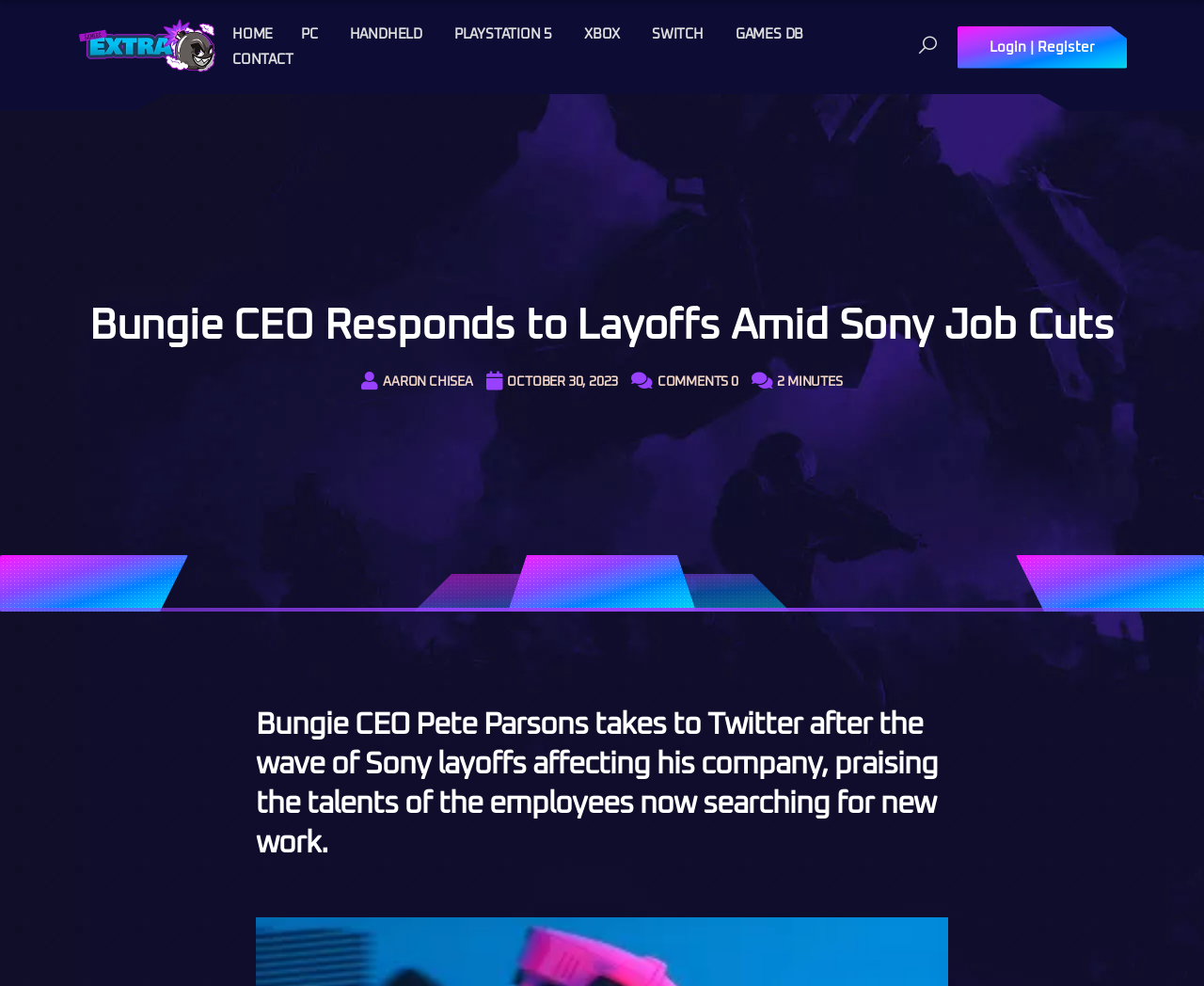Bounding box coordinates must be specified in the format (top-left x, top-left y, bottom-right x, bottom-right y). All values should be floating point numbers between 0 and 1. What are the bounding box coordinates of the UI element described as: Login | Register

[0.795, 0.026, 0.936, 0.069]